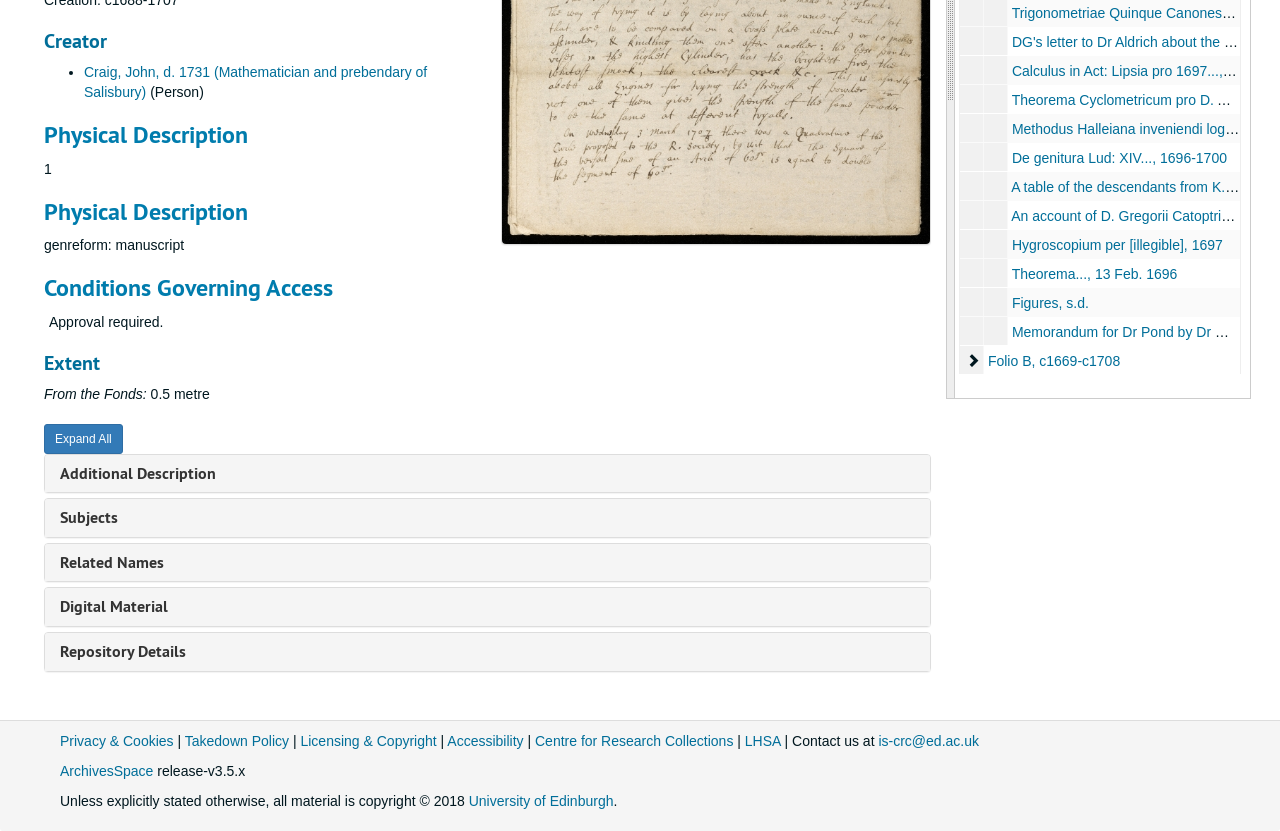Given the description "Subjects", provide the bounding box coordinates of the corresponding UI element.

[0.047, 0.61, 0.092, 0.636]